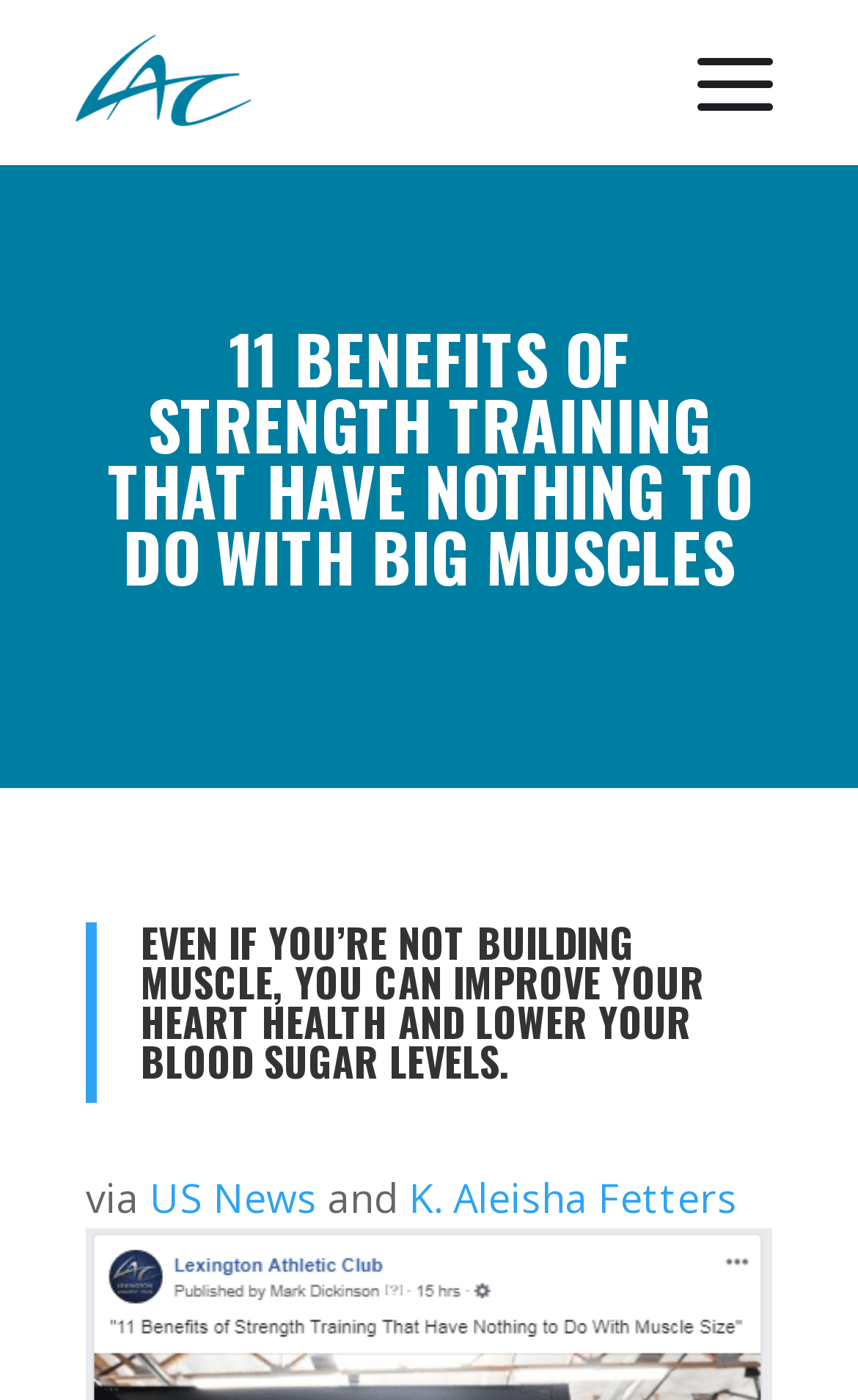Create a full and detailed caption for the entire webpage.

The webpage appears to be an article discussing the benefits of strength training, with a focus on its effects beyond building muscle. The title of the article, "11 Benefits of Strength Training That Have Nothing to Do With Big Muscles", is prominently displayed at the top of the page. 

On the top left side of the page, there is a vertical menu with two items: an image and an icon font. The image is positioned on the left side, while the icon font is on the right side of the menu.

Below the menu, the main content of the article begins. The first section is a blockquote that contains a heading stating, "EVEN IF YOU’RE NOT BUILDING MUSCLE, YOU CAN IMPROVE YOUR HEART HEALTH AND LOWER YOUR BLOOD SUGAR LEVELS." This heading is centered on the page.

Underneath the blockquote, there is a citation section that includes the text "via" followed by two links: "US News" and "K. Aleisha Fetters". These links are positioned side by side, with "via" on the left and the two links on the right.

There are no other images on the page besides the one in the menu. Overall, the layout is simple and easy to follow, with clear headings and concise text.